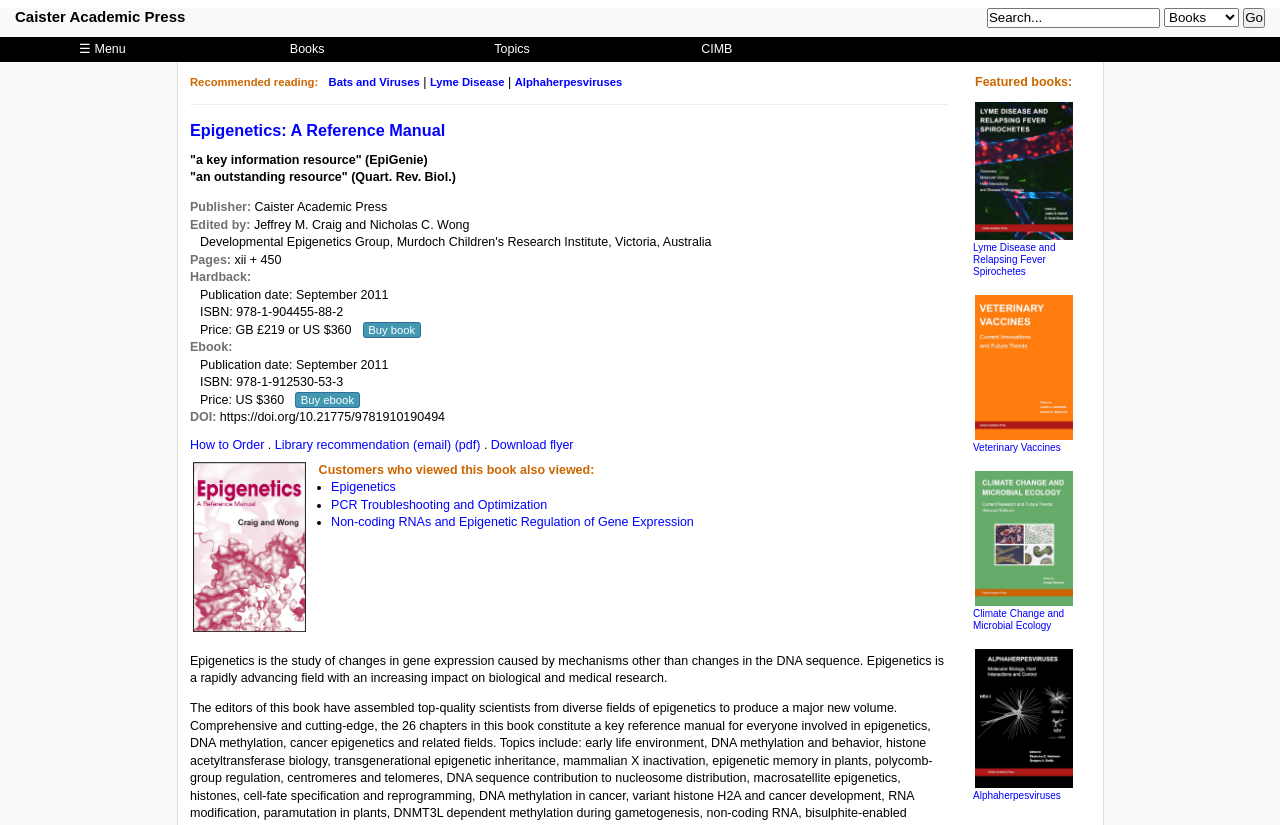Articulate a detailed summary of the webpage's content and design.

This webpage is about a reference manual titled "Epigenetics: A Reference Manual" published by Caister Academic Press. At the top of the page, there is a search bar and a menu button. Below the menu button, there are several tabs labeled "Books", "Topics", "CIMB", and "Recommended reading". 

The main content of the page is divided into two sections. The left section provides information about the book, including a brief description, publisher, editors, pages, publication date, ISBN, and price. There are also links to buy the book or ebook, as well as a DOI link. 

The right section of the page features a list of recommended books, including "Bats and Viruses", "Lyme Disease", and "Alphaherpesviruses". Each book is represented by a link and a separator line. 

Below the recommended books section, there is a section titled "Customers who viewed this book also viewed" with a list of three books, each represented by a bullet point and a link. 

Further down the page, there is a brief introduction to epigenetics, describing it as the study of changes in gene expression caused by mechanisms other than changes in the DNA sequence. 

At the bottom of the page, there is a section titled "Featured books" with four book covers and links, including "Lyme Disease and Relapsing Fever Spirochetes", "Veterinary Vaccines", "Climate Change and Microbial Ecology", and "Alphaherpesviruses".